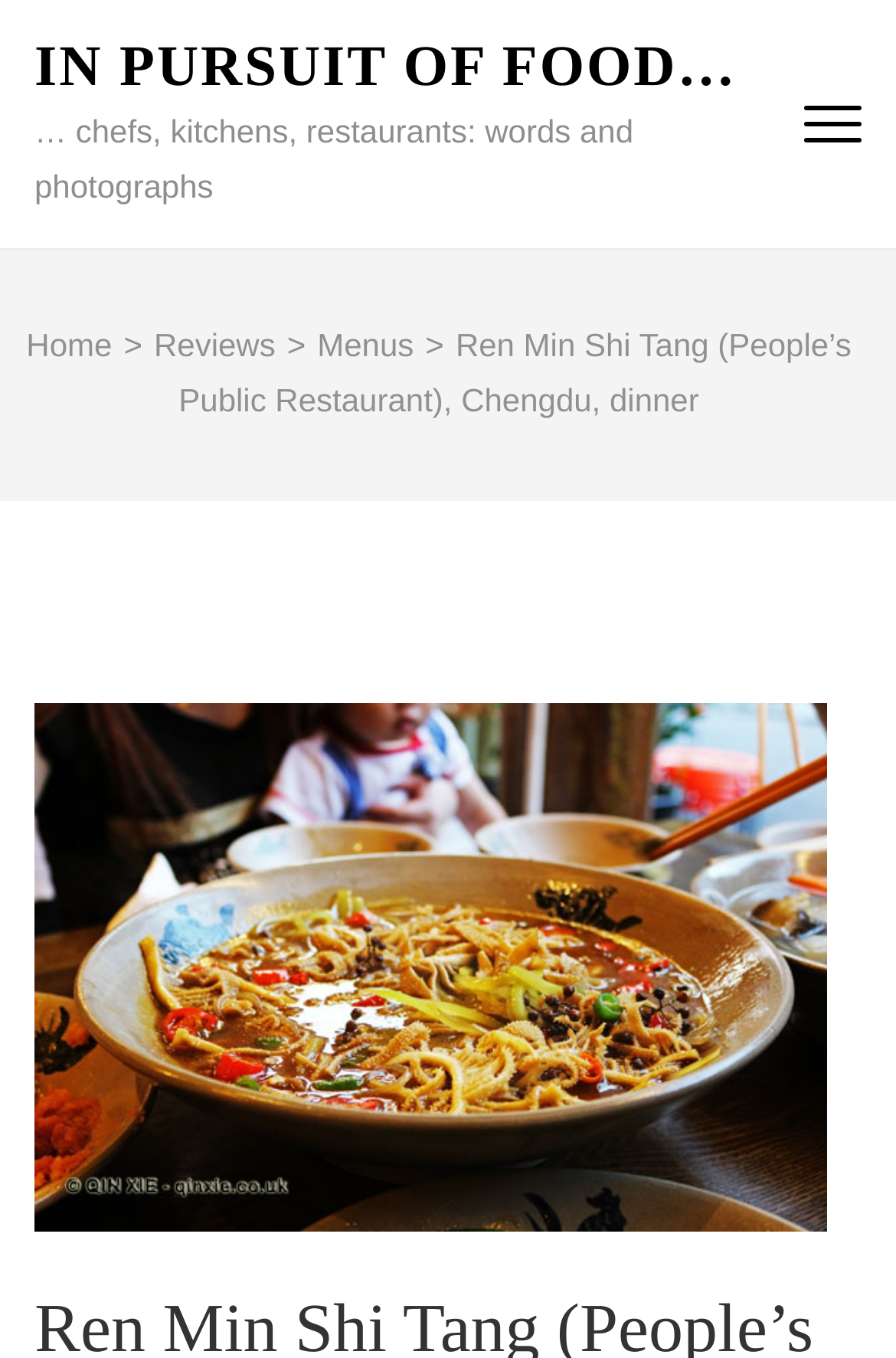Consider the image and give a detailed and elaborate answer to the question: 
How many links are there in the top navigation bar?

The top navigation bar contains three links: 'Home', 'Reviews', and 'Menus'. These links are located horizontally next to each other and are identified by their bounding box coordinates.